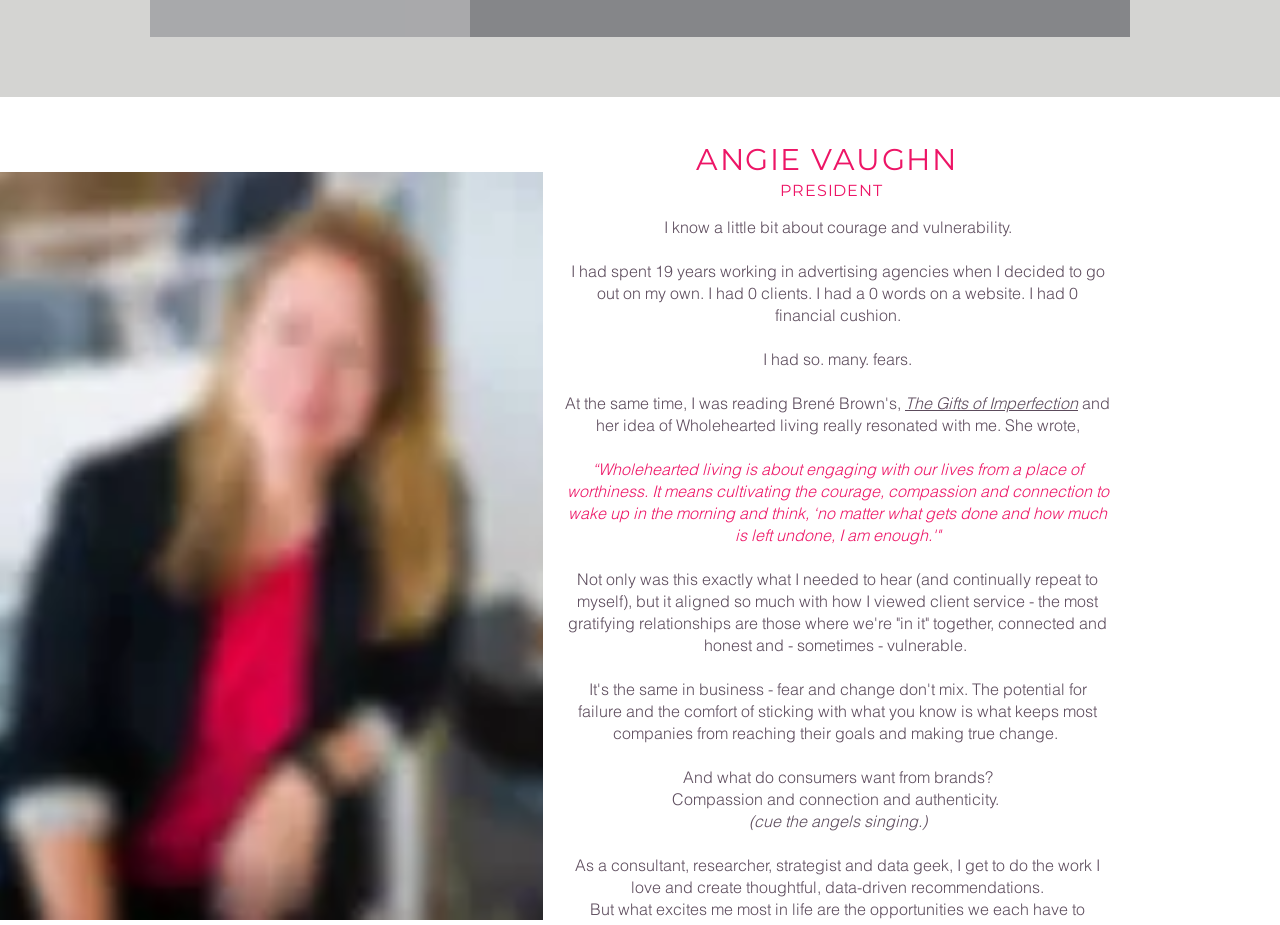How many years did the author work in advertising agencies?
Please answer using one word or phrase, based on the screenshot.

19 years